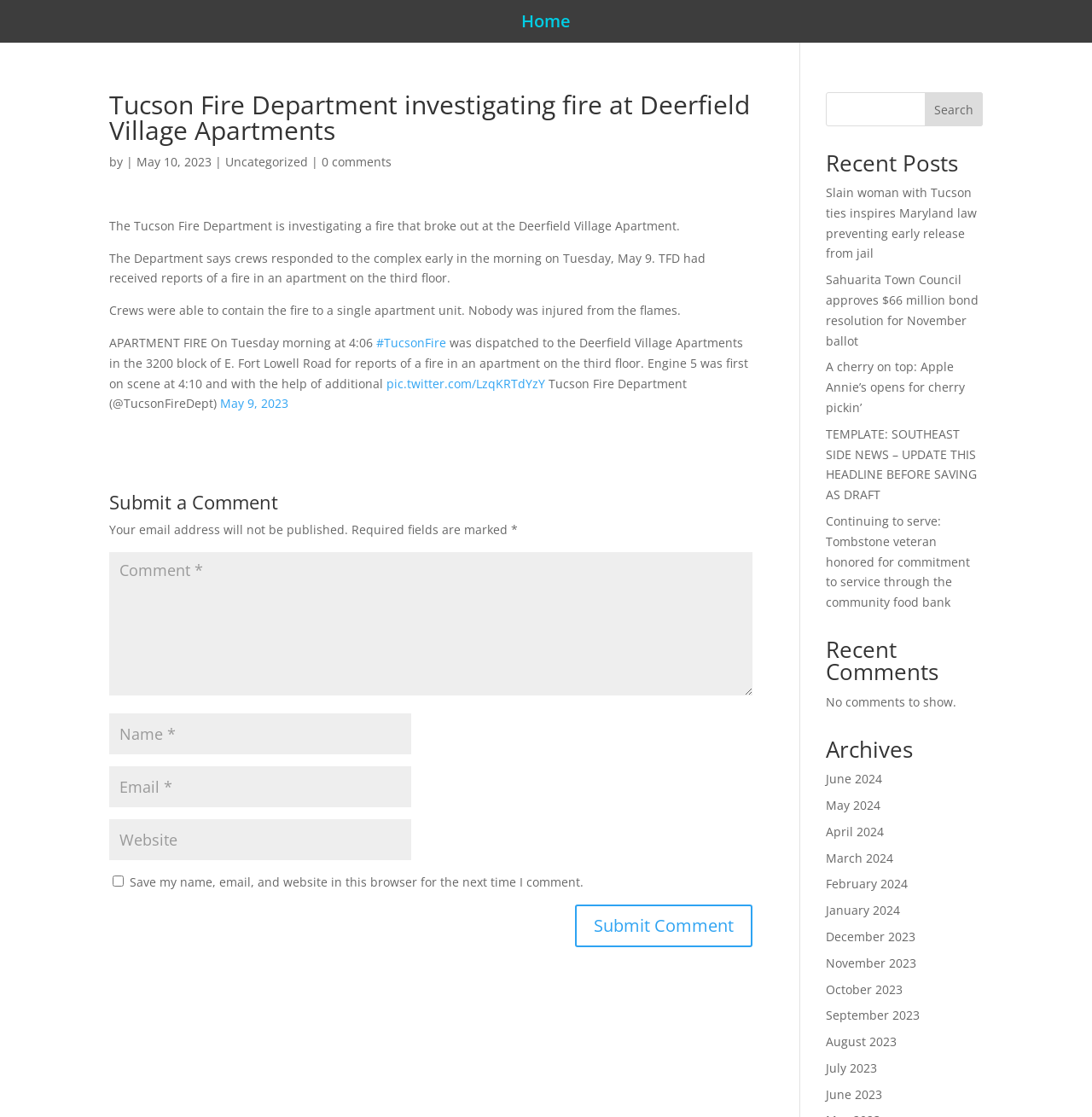Identify the bounding box of the UI component described as: "Support Team".

None